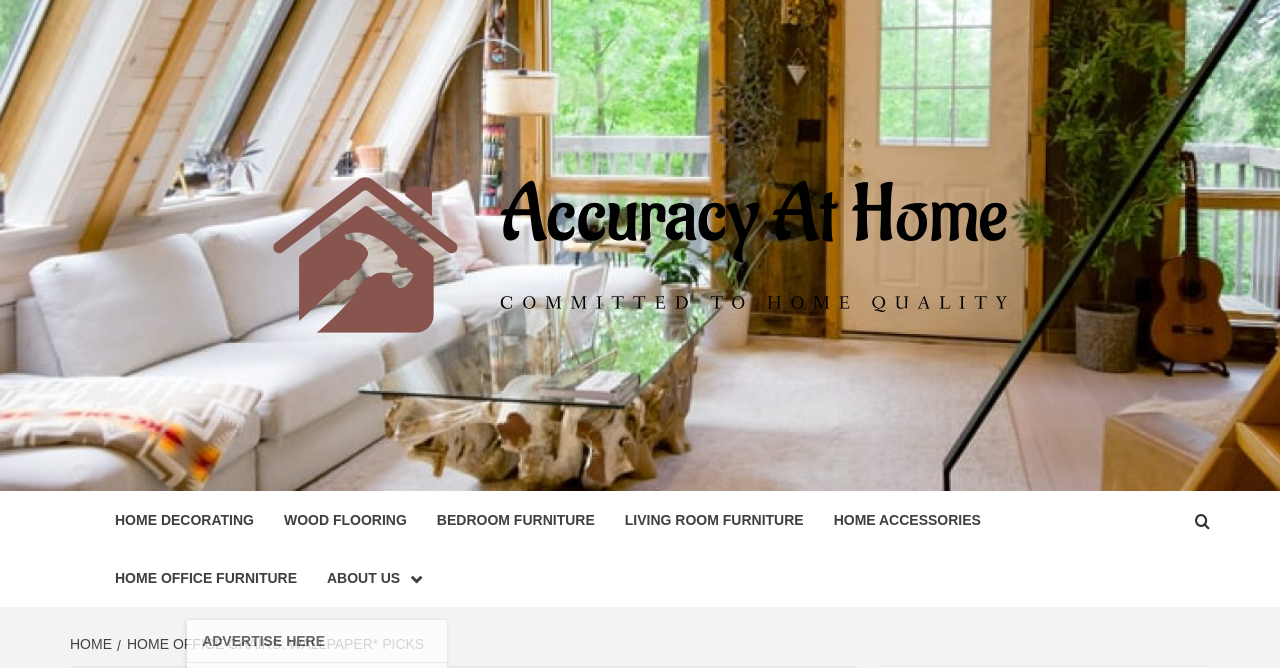Determine the coordinates of the bounding box that should be clicked to complete the instruction: "go to home office furniture". The coordinates should be represented by four float numbers between 0 and 1: [left, top, right, bottom].

[0.078, 0.822, 0.244, 0.909]